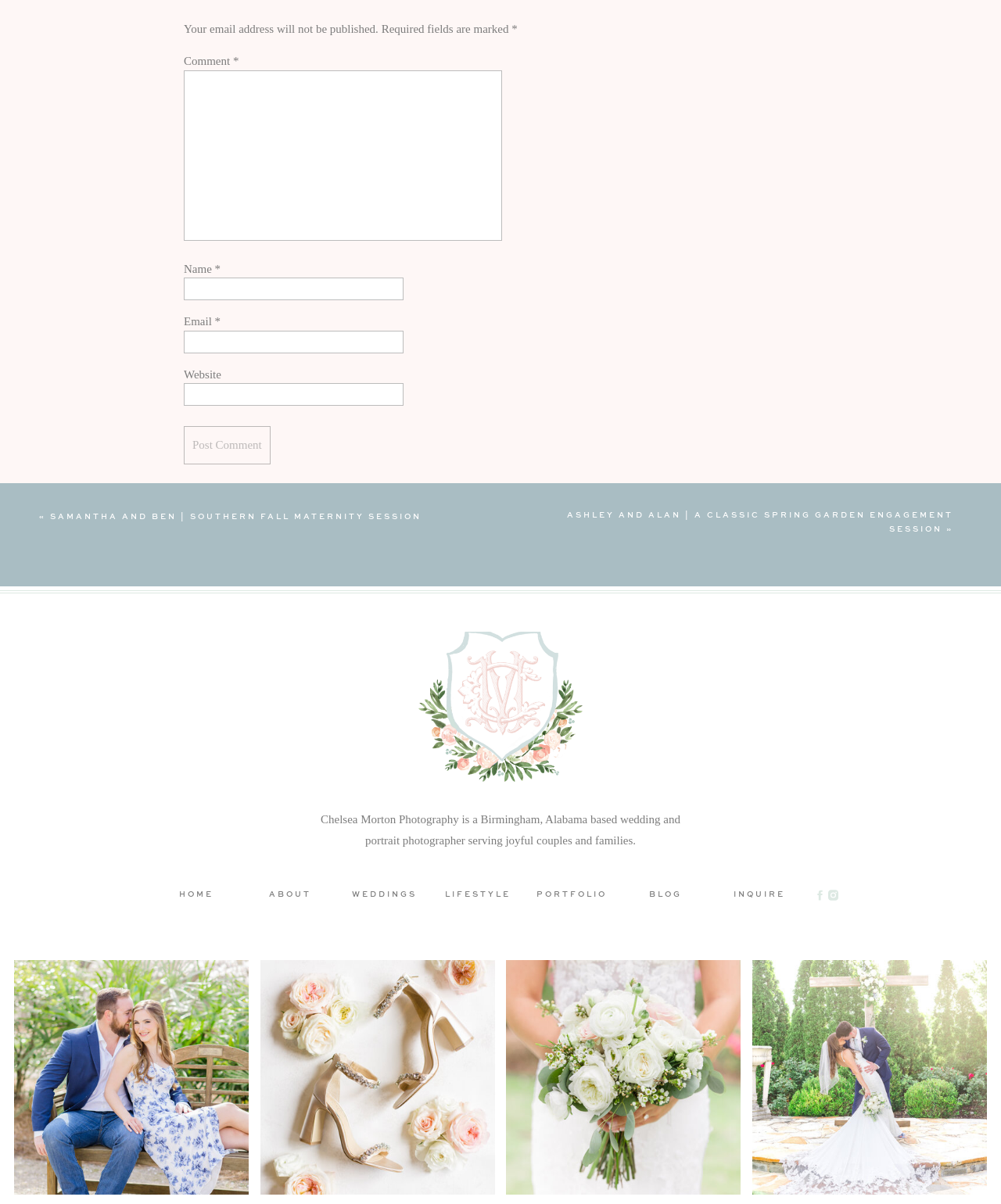What is the photographer's name?
Based on the screenshot, answer the question with a single word or phrase.

Chelsea Morton